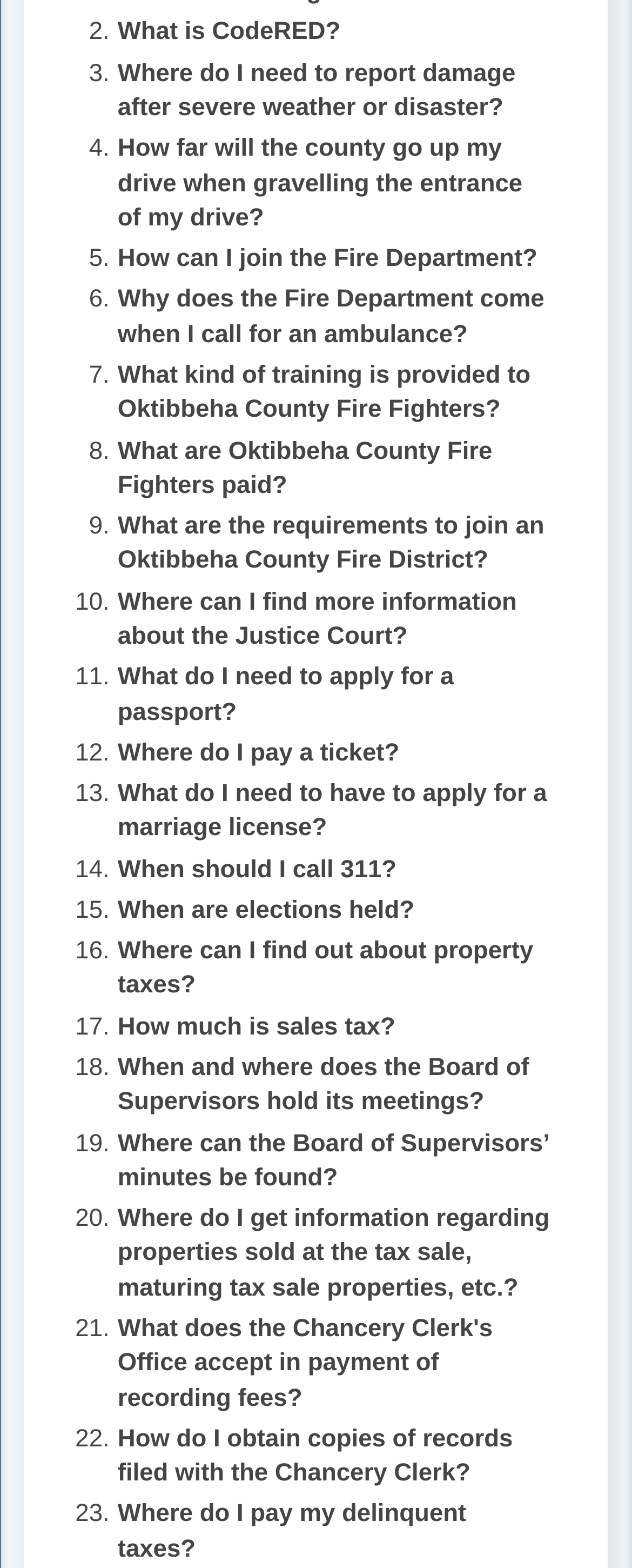Using the element description provided, determine the bounding box coordinates in the format (top-left x, top-left y, bottom-right x, bottom-right y). Ensure that all values are floating point numbers between 0 and 1. Element description: What is CodeRED?

[0.186, 0.012, 0.539, 0.029]